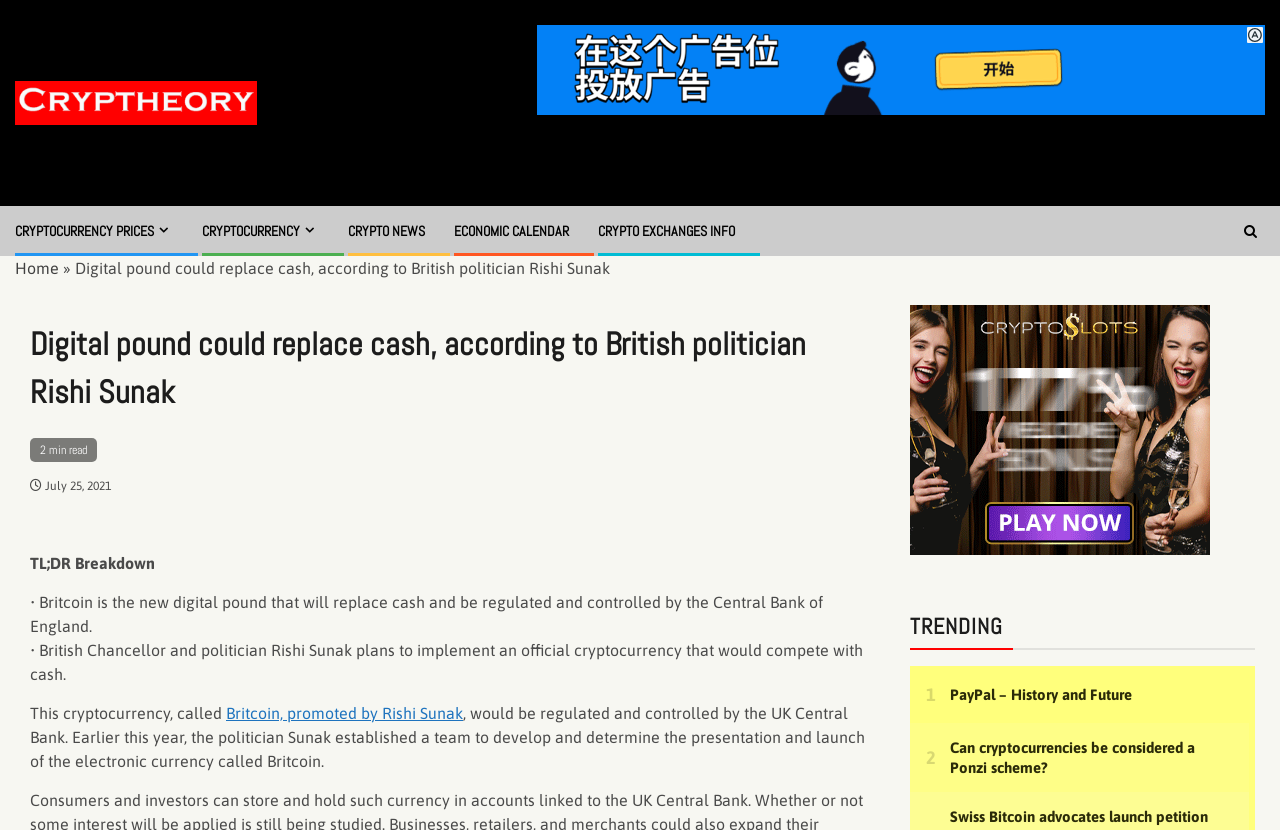Utilize the details in the image to give a detailed response to the question: What is the time it takes to read the article?

The answer can be found in the article's metadata, specifically in the sentence '2 min read' which indicates that the article takes 2 minutes to read.